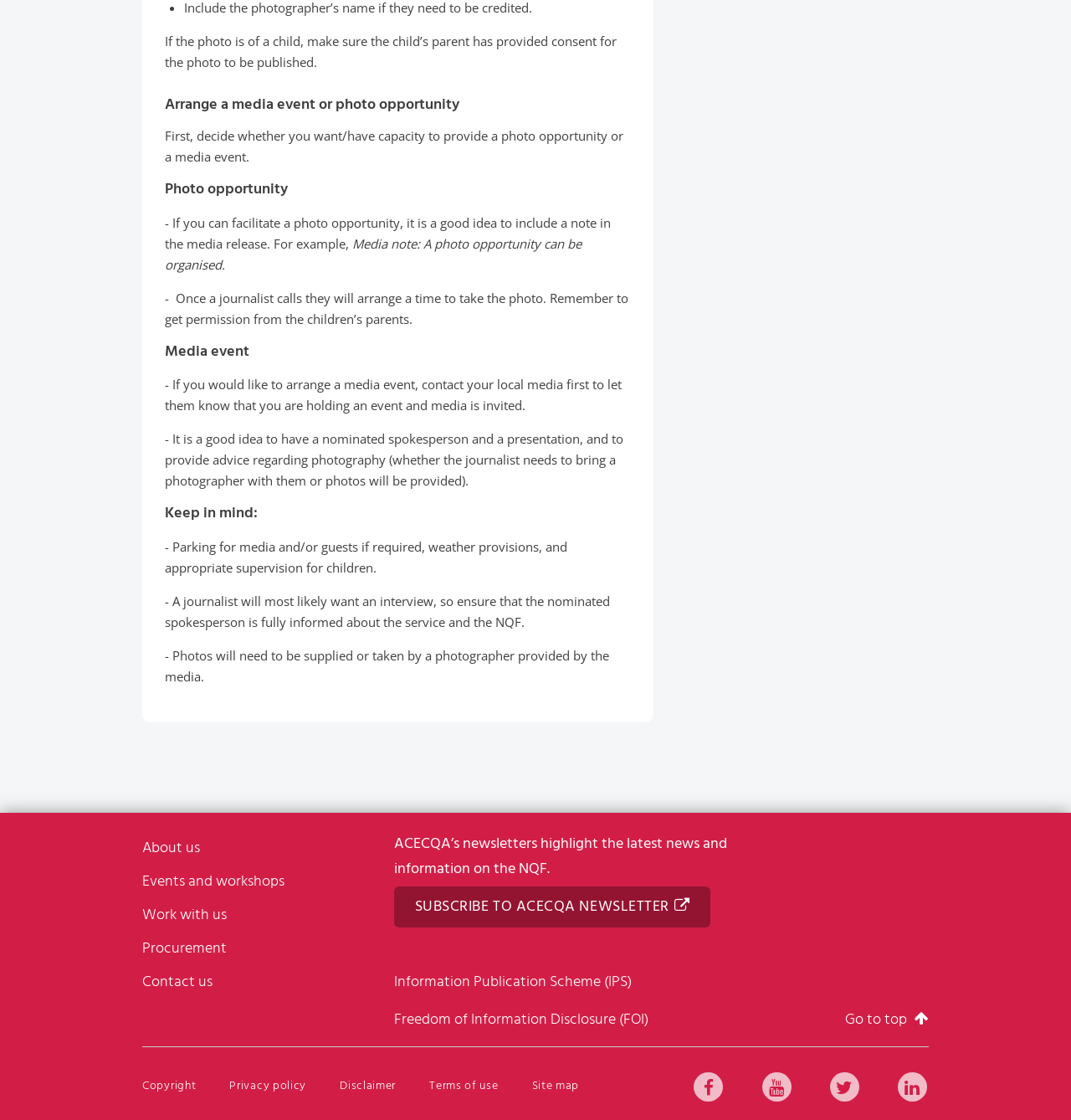Please find the bounding box coordinates for the clickable element needed to perform this instruction: "Send an email to Mathias".

None